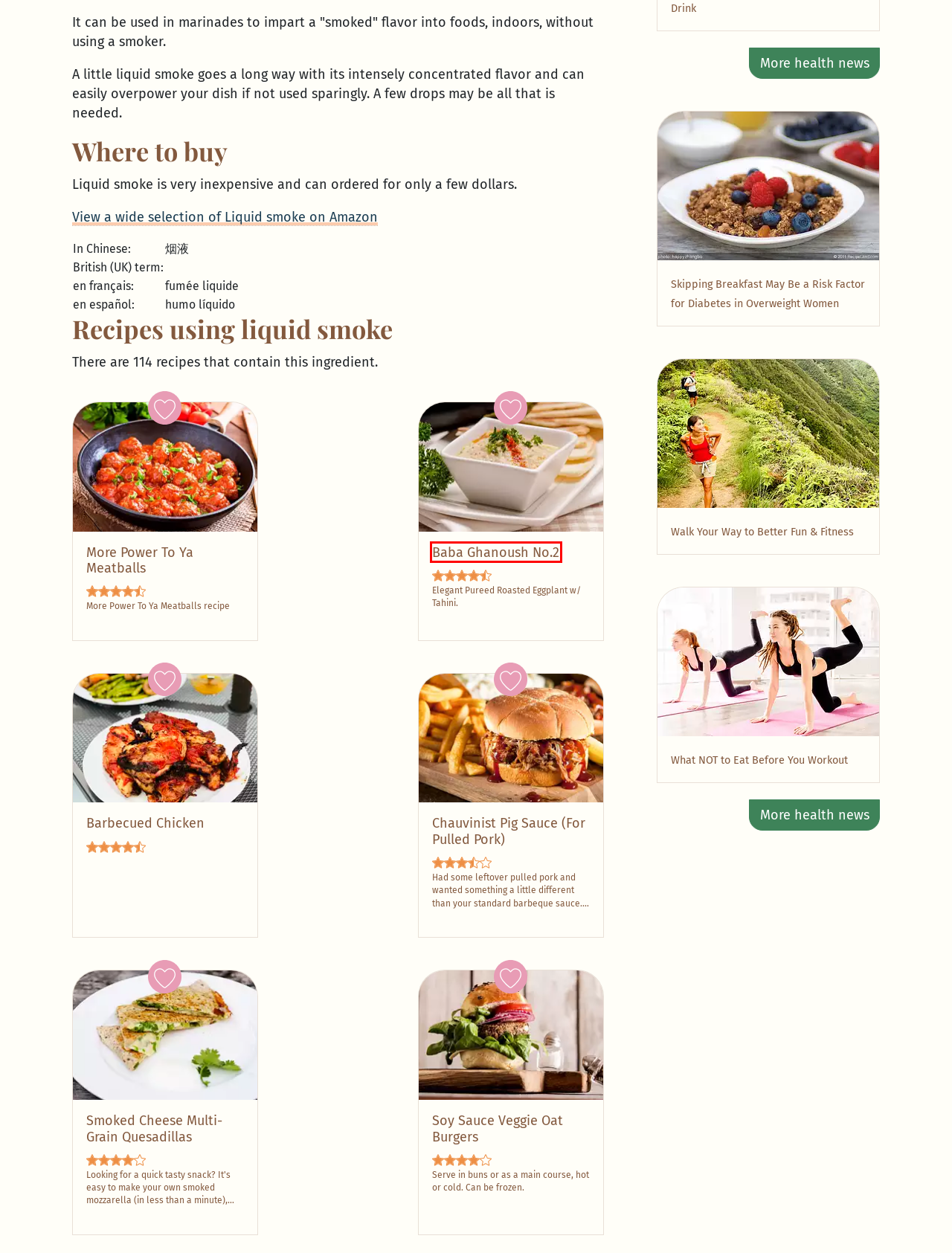You have a screenshot showing a webpage with a red bounding box highlighting an element. Choose the webpage description that best fits the new webpage after clicking the highlighted element. The descriptions are:
A. Barbecued Chicken Recipe | RecipeLand
B. Baba Ghanoush No.2 Recipe | RecipeLand
C. Chauvinist Pig Sauce (For Pulled Pork) Recipe
D. Jack Daniels Baked Beans Recipe
E. More Power To Ya Meatballs Recipe
F. Smoked Cheese Multi-Grain Quesadillas Recipe
G. Robb's Pit-Style Pork Roast Recipe
H. Soy Sauce Veggie Oat Burgers Recipe

B